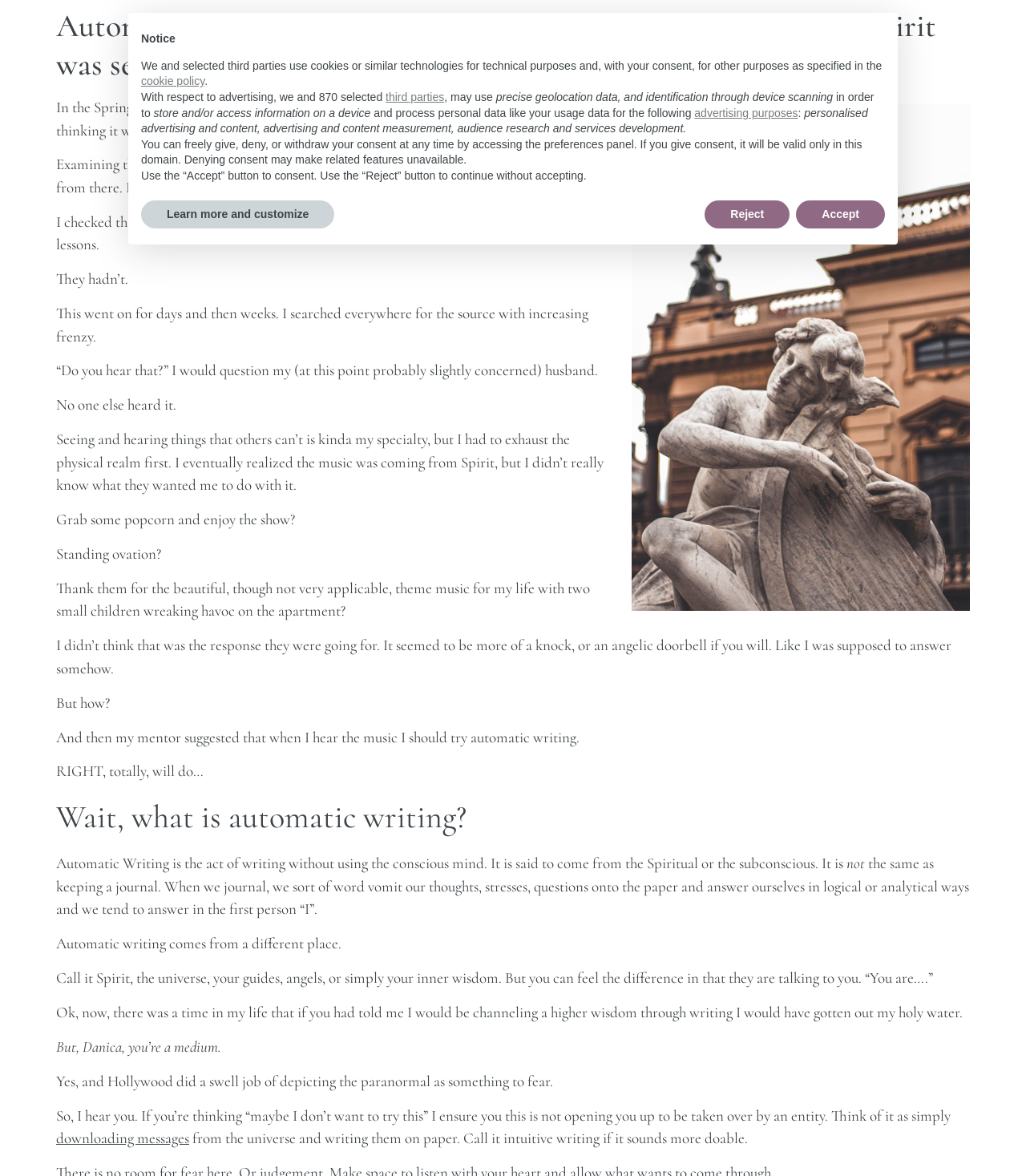Based on the element description "advertising purposes", predict the bounding box coordinates of the UI element.

[0.677, 0.09, 0.778, 0.103]